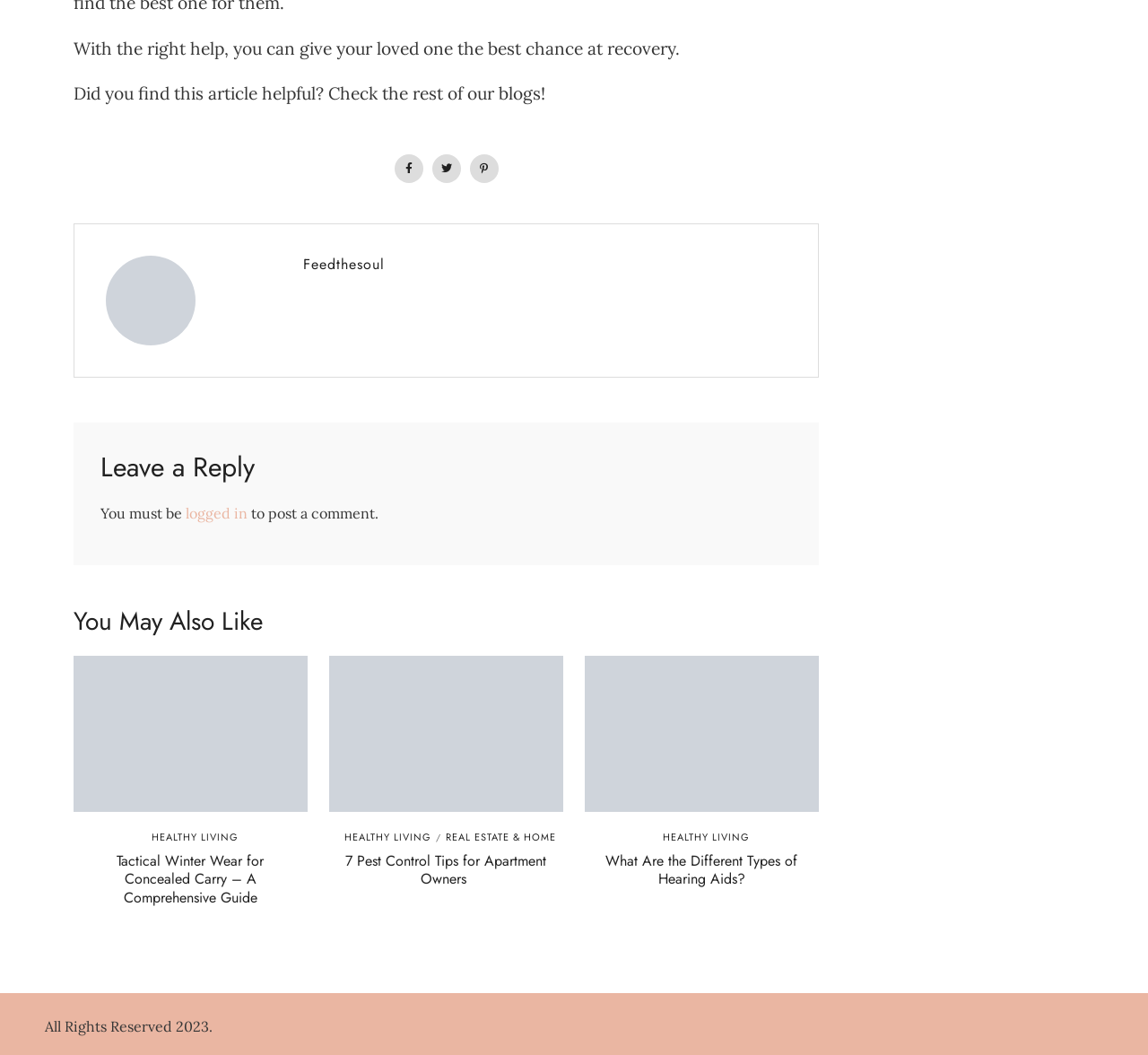What is the purpose of the 'Leave a Reply' section?
Look at the image and answer the question with a single word or phrase.

To allow user comments